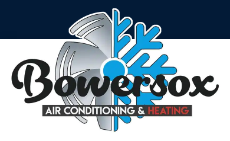Describe all the elements in the image extensively.

The image features the logo of Bowersox Air Conditioning & Heating, a company specializing in HVAC services. The logo combines elements of air conditioning and heating, showcasing a stylized fan blade alongside a snowflake, symbolizing their dual expertise in cooling and heating solutions. The company name, "Bowersox," is prominently displayed in a bold, distinctive font, with the phrase "AIR CONDITIONING & HEATING" beneath it, emphasizing their commitment to providing comprehensive climate control services to clients in the Venice area and beyond.